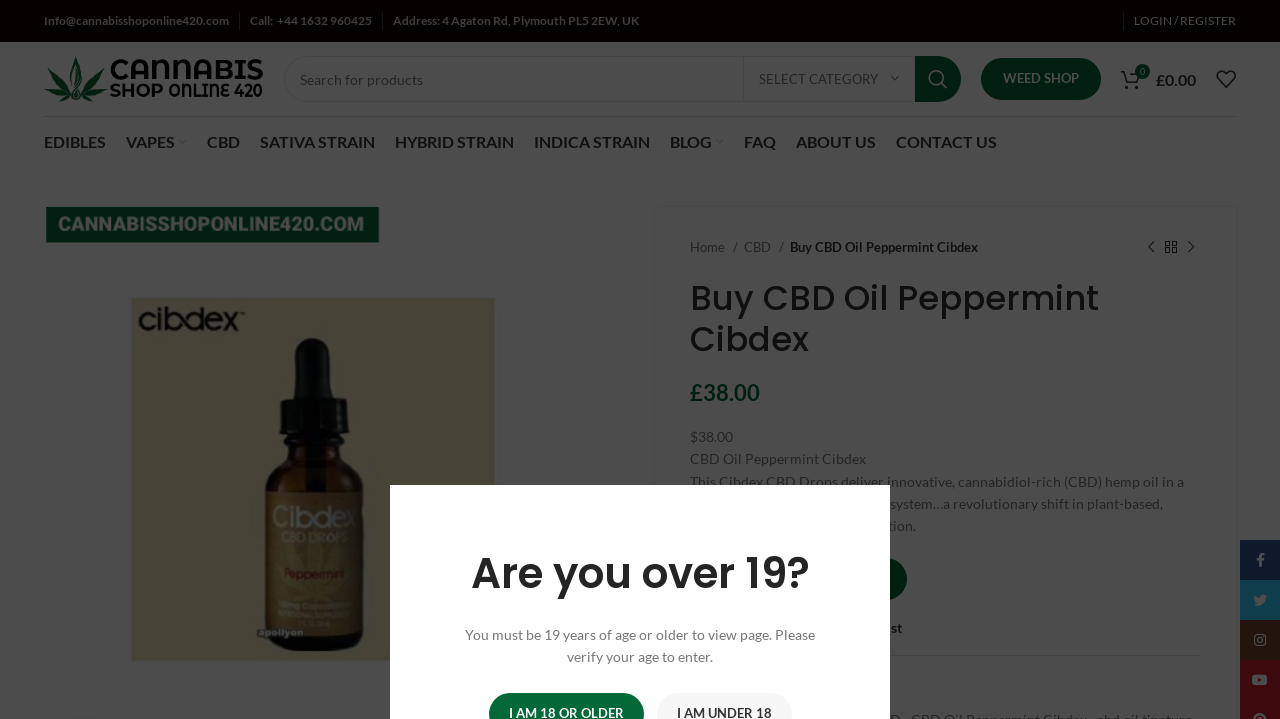Please answer the following question as detailed as possible based on the image: 
How many social media links are there on the webpage?

I found the social media links by looking at the bottom of the webpage, where I counted four links to Facebook, Twitter, Instagram, and YouTube.